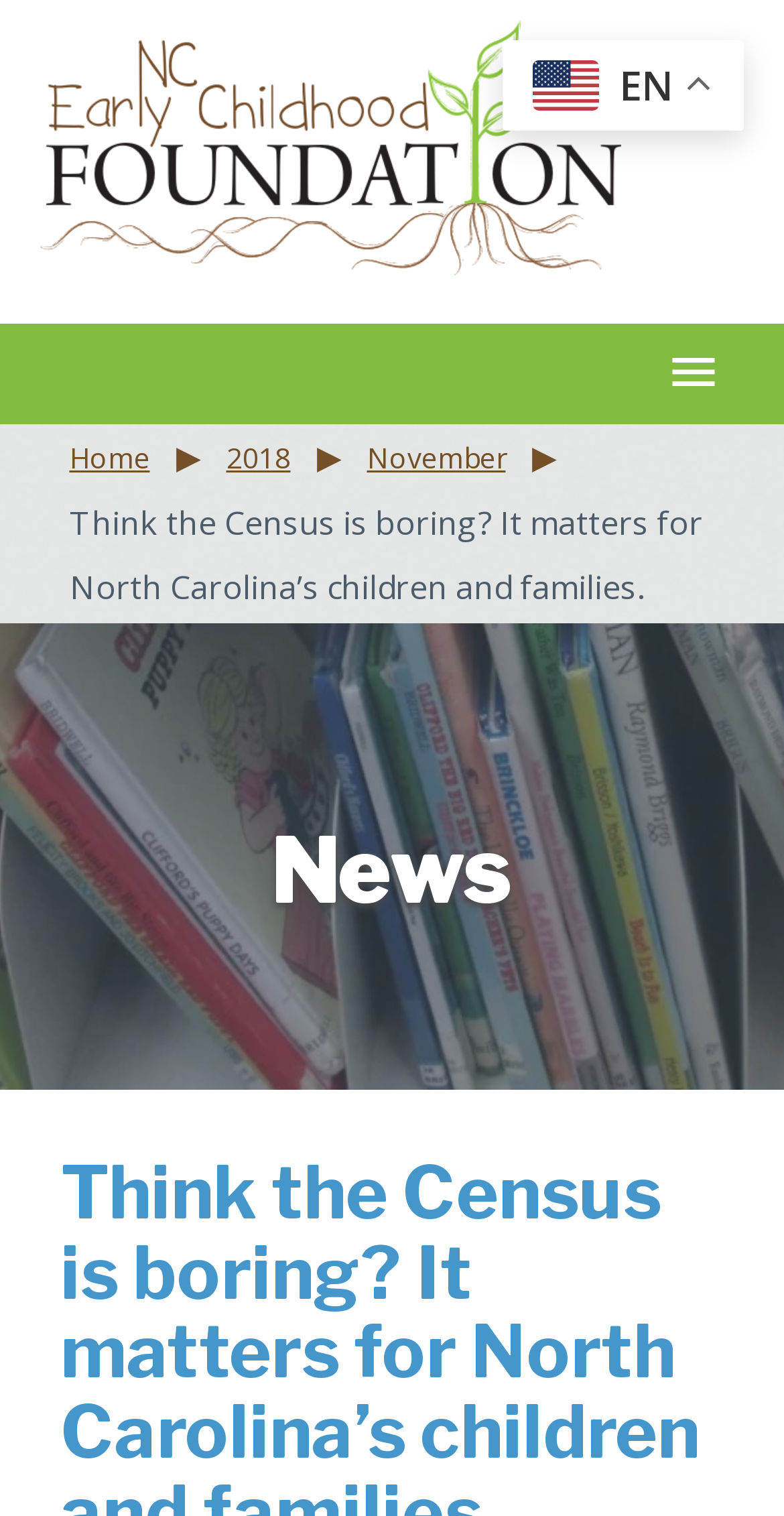Identify the bounding box for the UI element described as: "Reading with Children". The coordinates should be four float numbers between 0 and 1, i.e., [left, top, right, bottom].

[0.0, 0.552, 1.0, 0.603]